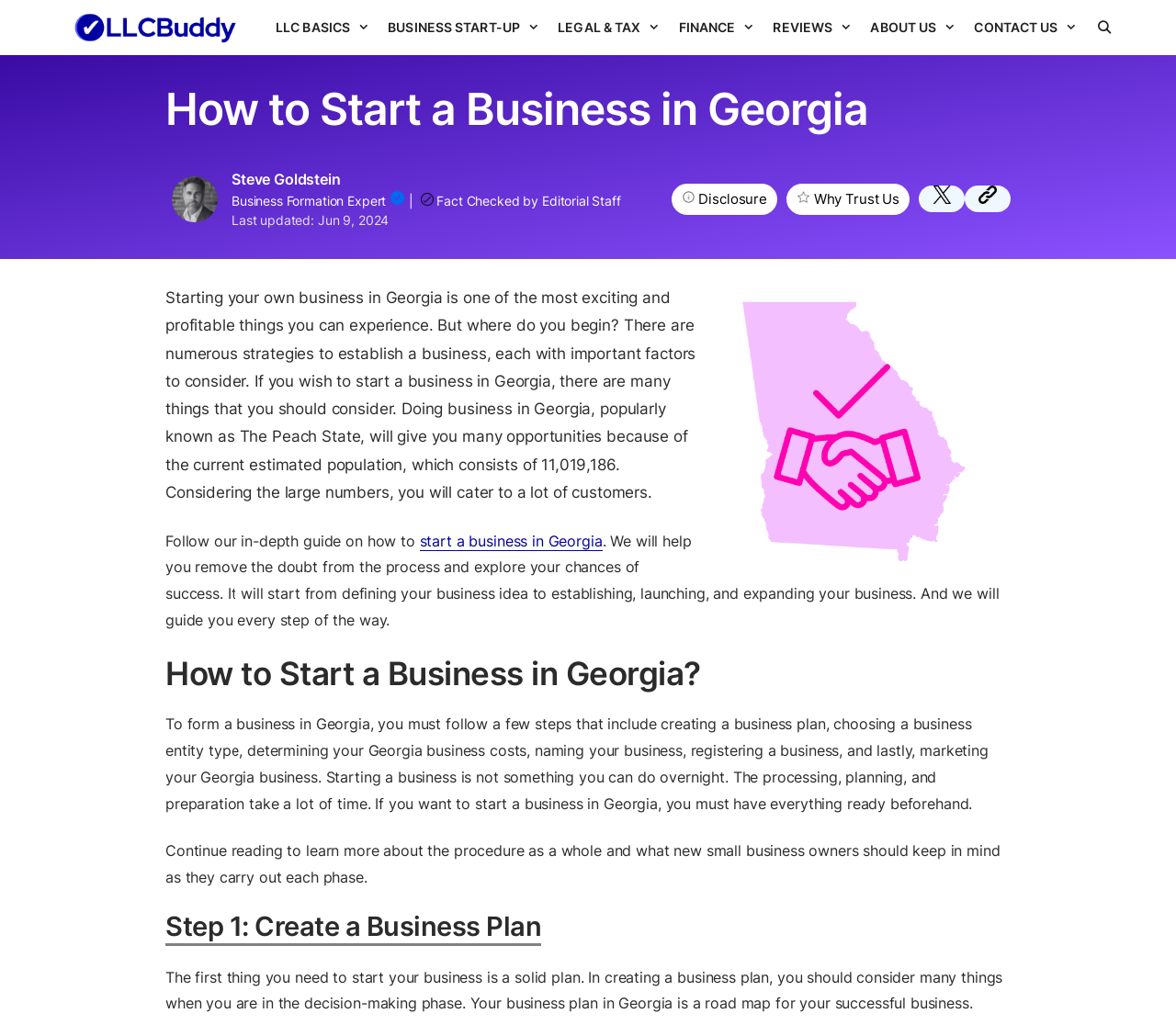Determine the bounding box coordinates of the region that needs to be clicked to achieve the task: "Click on the 'Uncategorized' link".

None